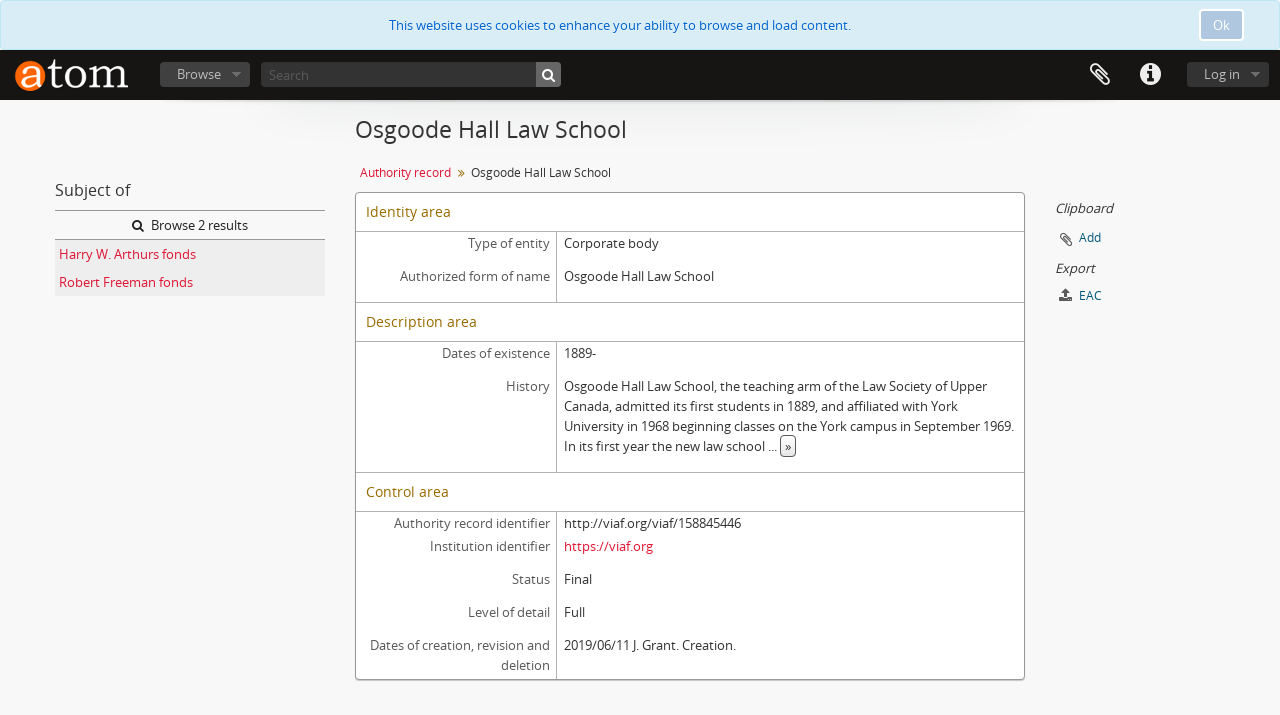Bounding box coordinates should be provided in the format (top-left x, top-left y, bottom-right x, bottom-right y) with all values between 0 and 1. Identify the bounding box for this UI element: Ok

[0.937, 0.013, 0.972, 0.057]